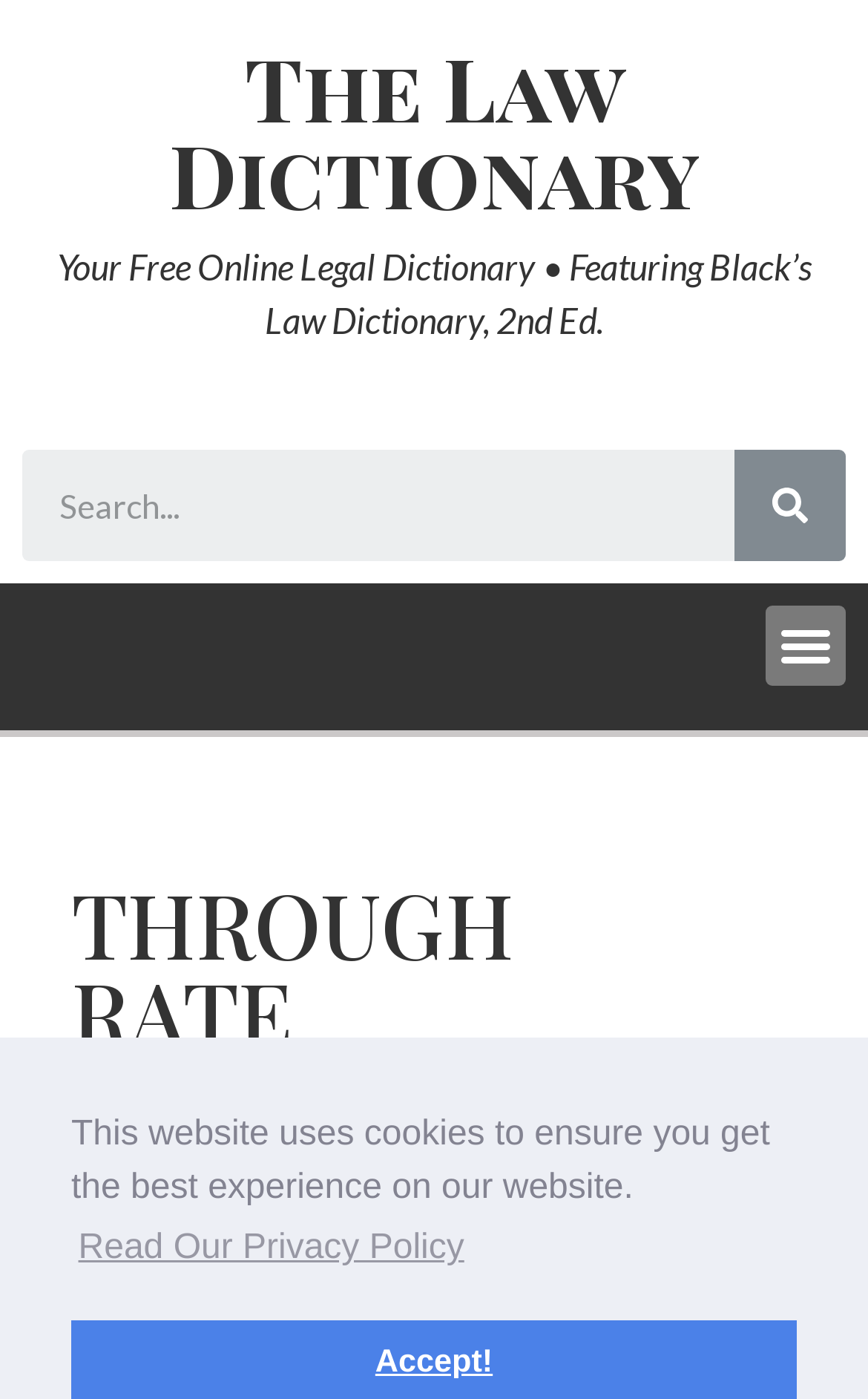Identify the bounding box coordinates of the HTML element based on this description: "Read Our Privacy Policy".

[0.082, 0.869, 0.543, 0.918]